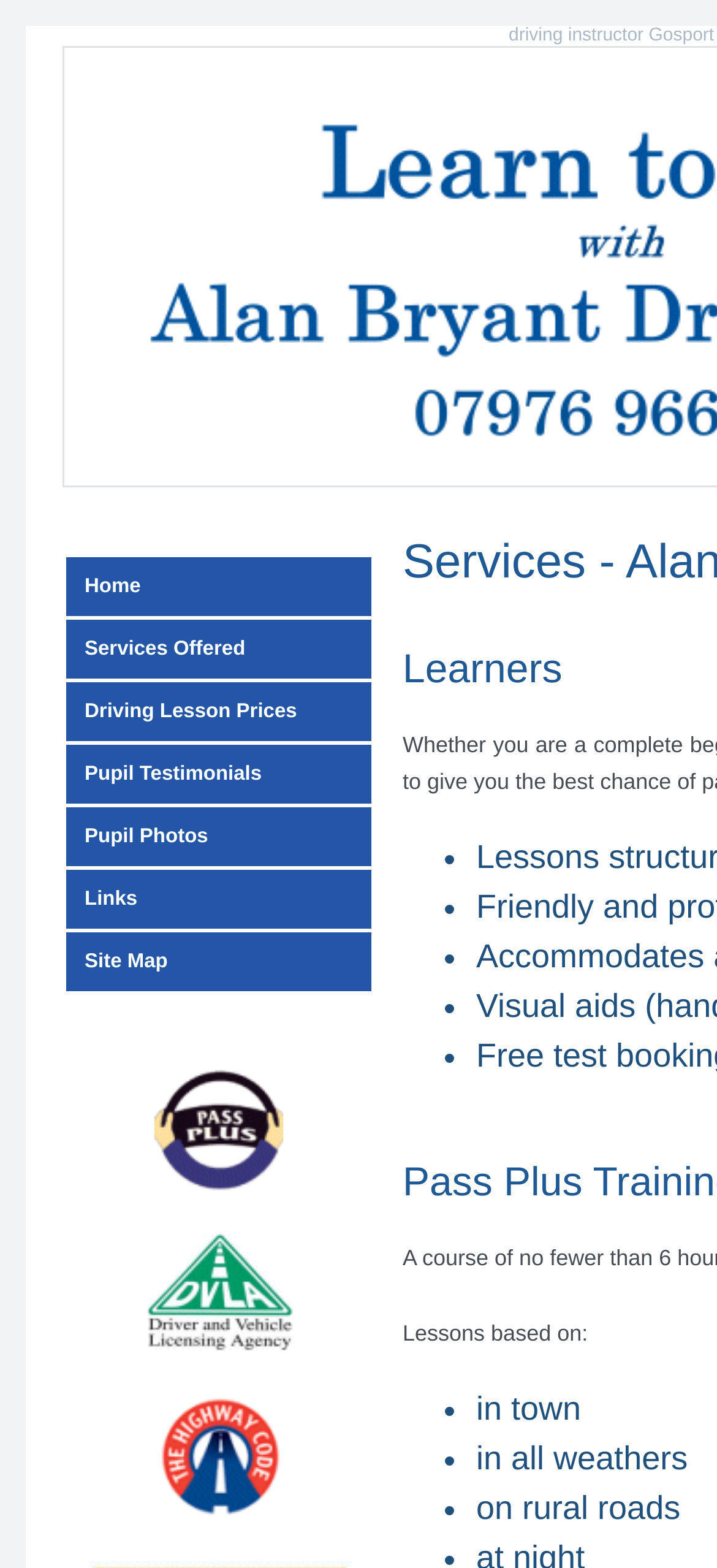From the webpage screenshot, predict the bounding box of the UI element that matches this description: "alt="driving lessons Gosport Hampshire"".

[0.199, 0.848, 0.412, 0.868]